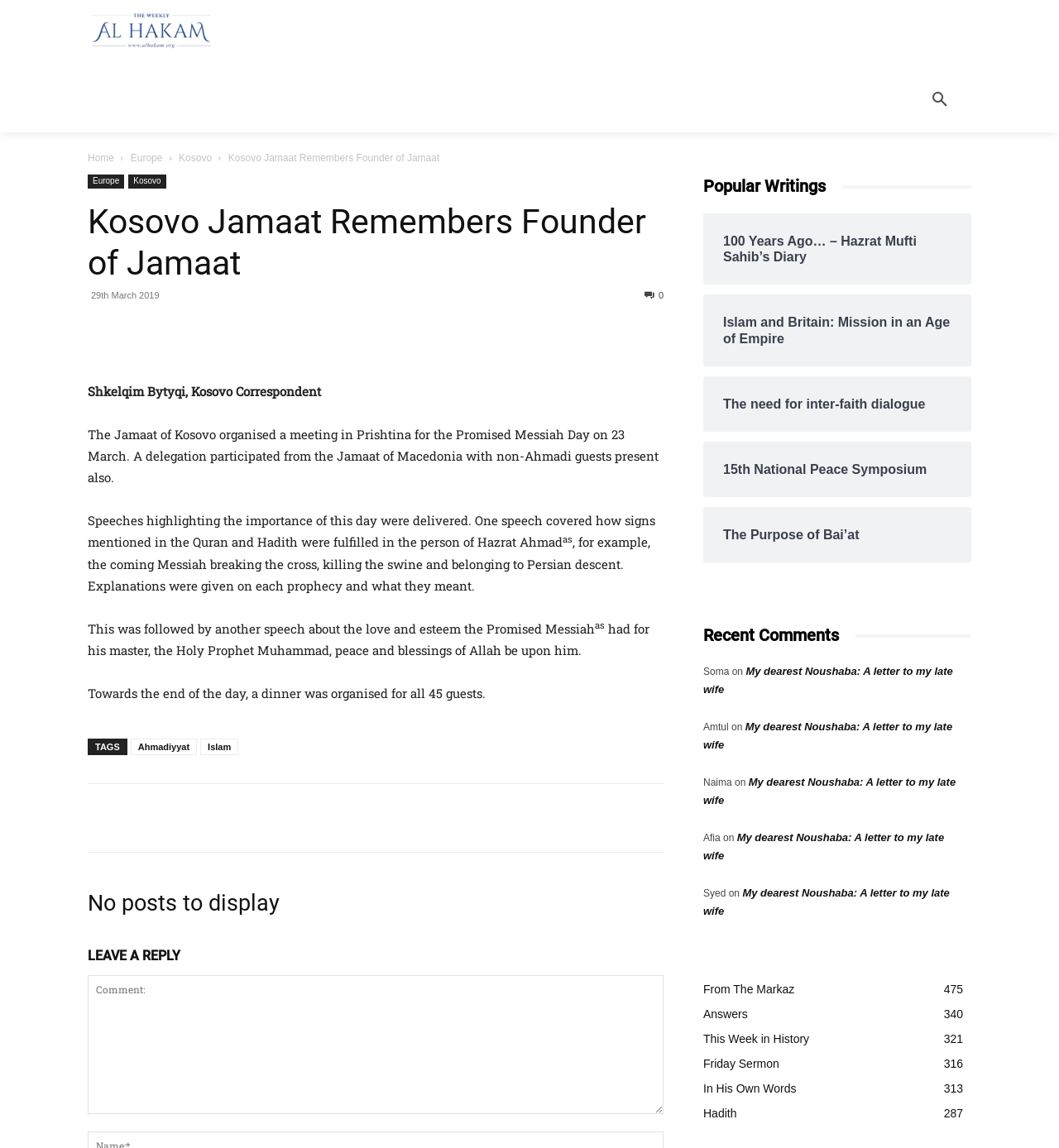Locate the bounding box coordinates of the item that should be clicked to fulfill the instruction: "Search for something".

[0.856, 0.058, 0.919, 0.115]